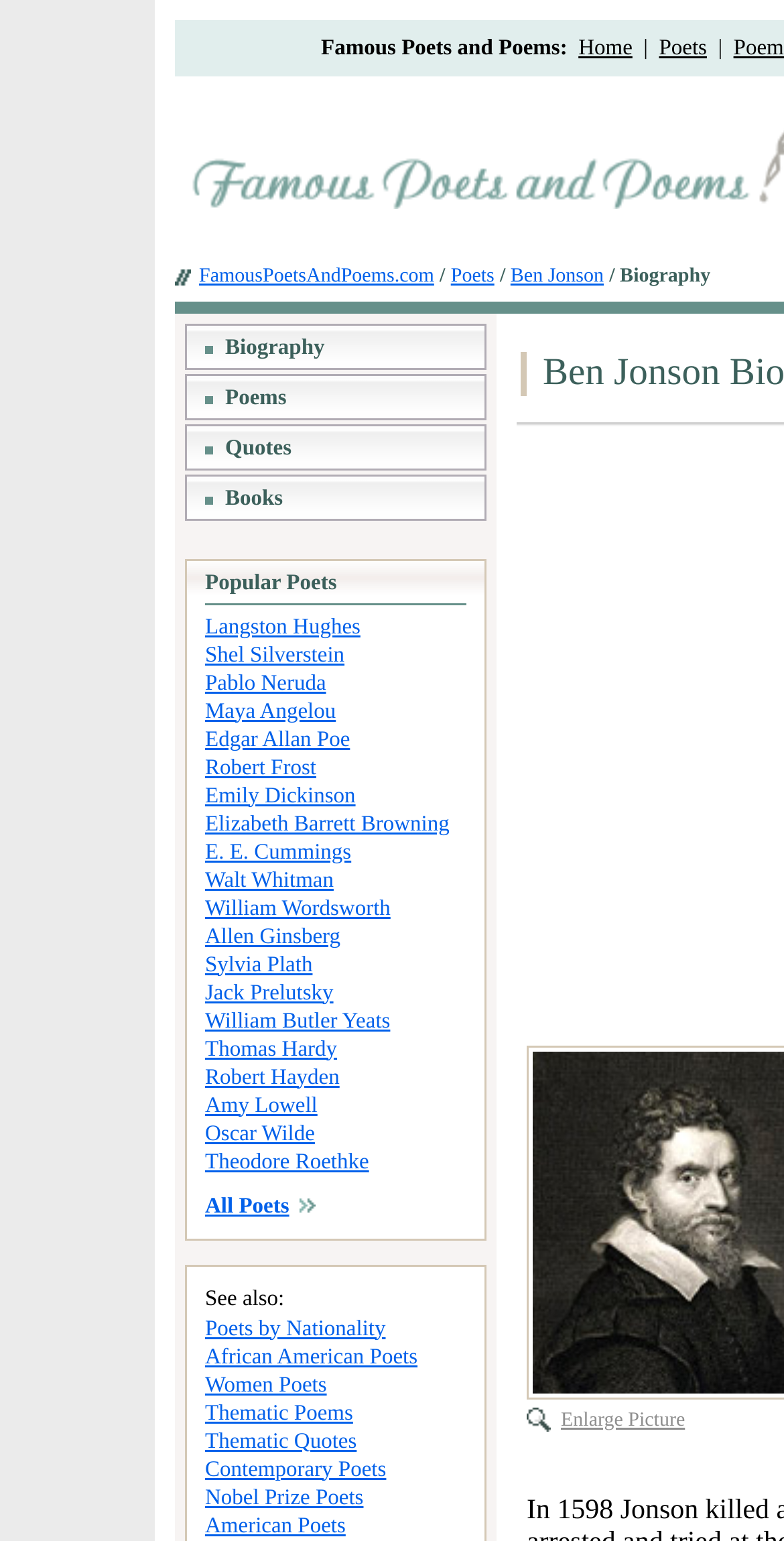Please find the bounding box coordinates of the section that needs to be clicked to achieve this instruction: "Explore quotes by Ben Jonson".

[0.287, 0.283, 0.372, 0.299]